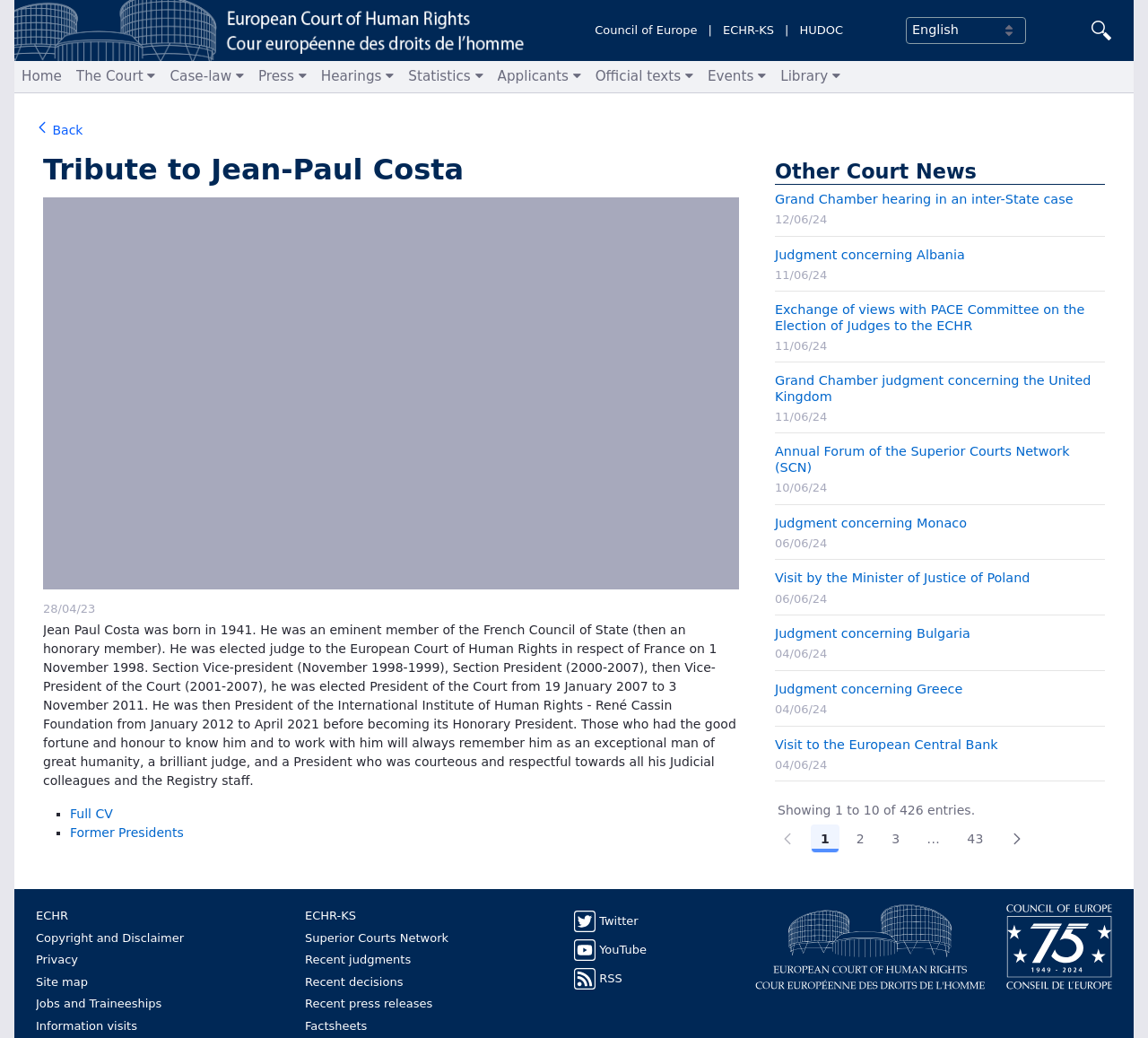Locate the bounding box coordinates of the element to click to perform the following action: 'Select a language from the dropdown menu'. The coordinates should be given as four float values between 0 and 1, in the form of [left, top, right, bottom].

[0.789, 0.016, 0.894, 0.042]